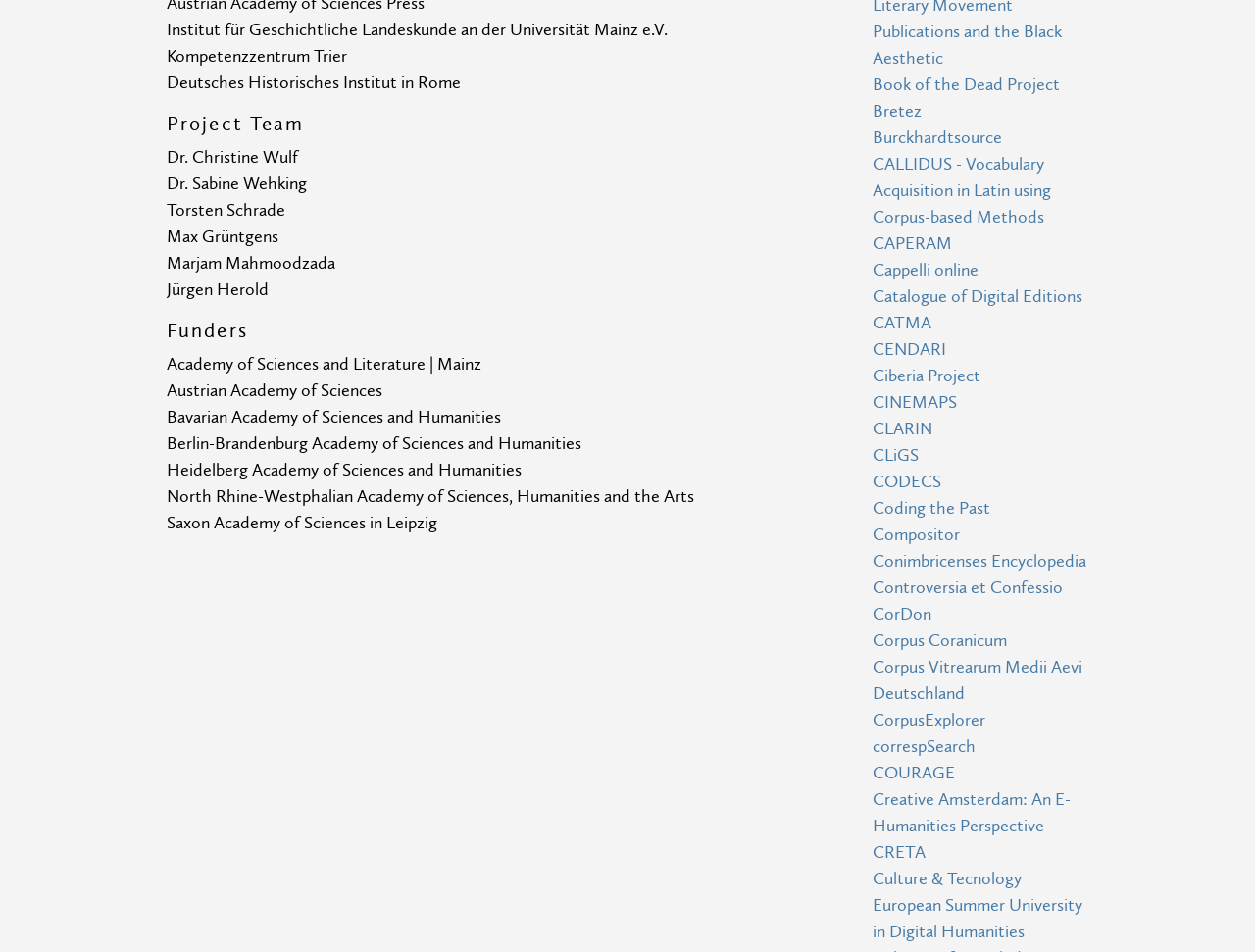Predict the bounding box coordinates of the area that should be clicked to accomplish the following instruction: "Learn more about the 'Corpus Coranicum' project". The bounding box coordinates should consist of four float numbers between 0 and 1, i.e., [left, top, right, bottom].

[0.695, 0.662, 0.802, 0.684]